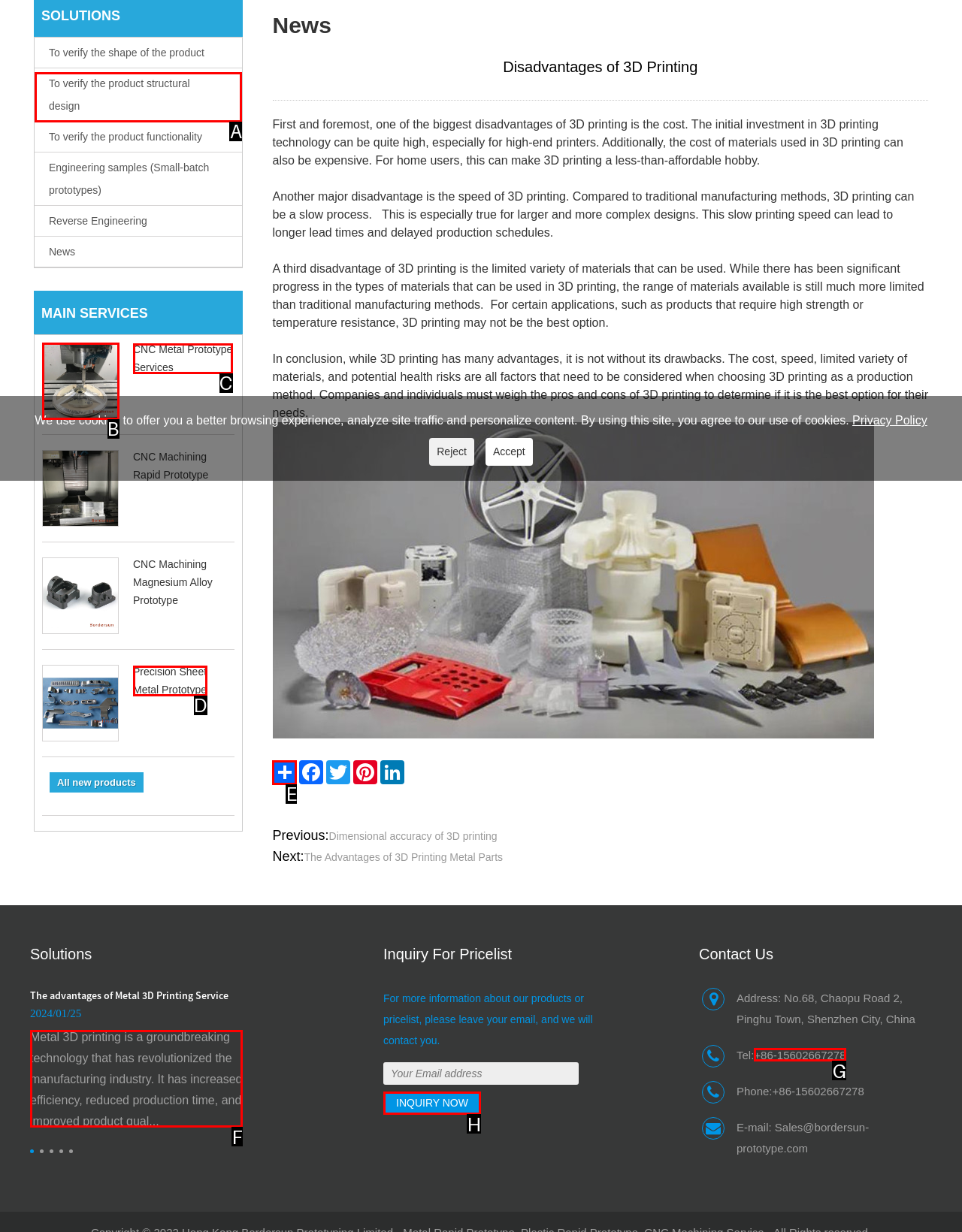Find the HTML element that suits the description: CNC Metal Prototype Services
Indicate your answer with the letter of the matching option from the choices provided.

C